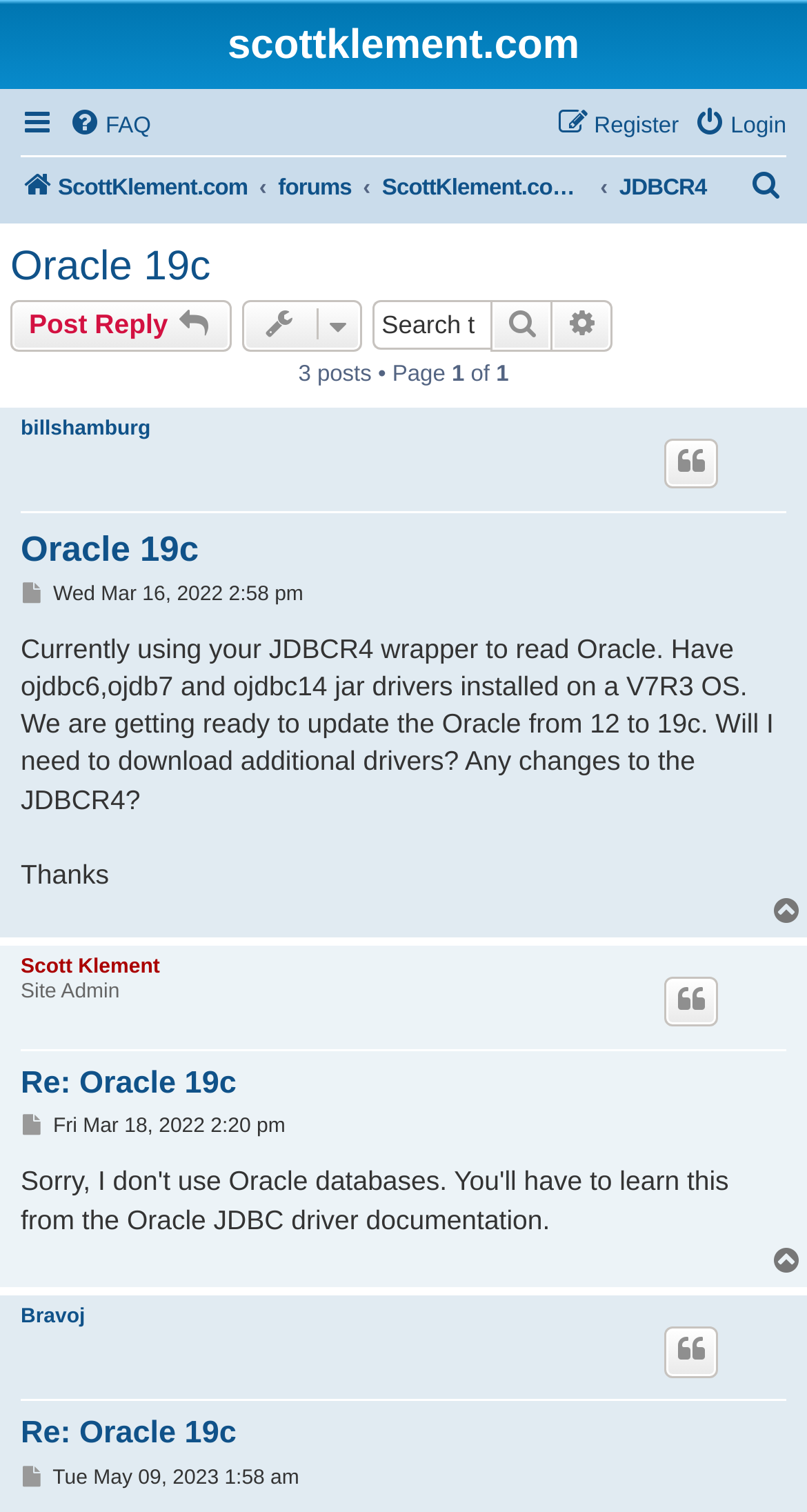Locate the bounding box coordinates of the region to be clicked to comply with the following instruction: "Switch to desktop view". The coordinates must be four float numbers between 0 and 1, in the form [left, top, right, bottom].

None